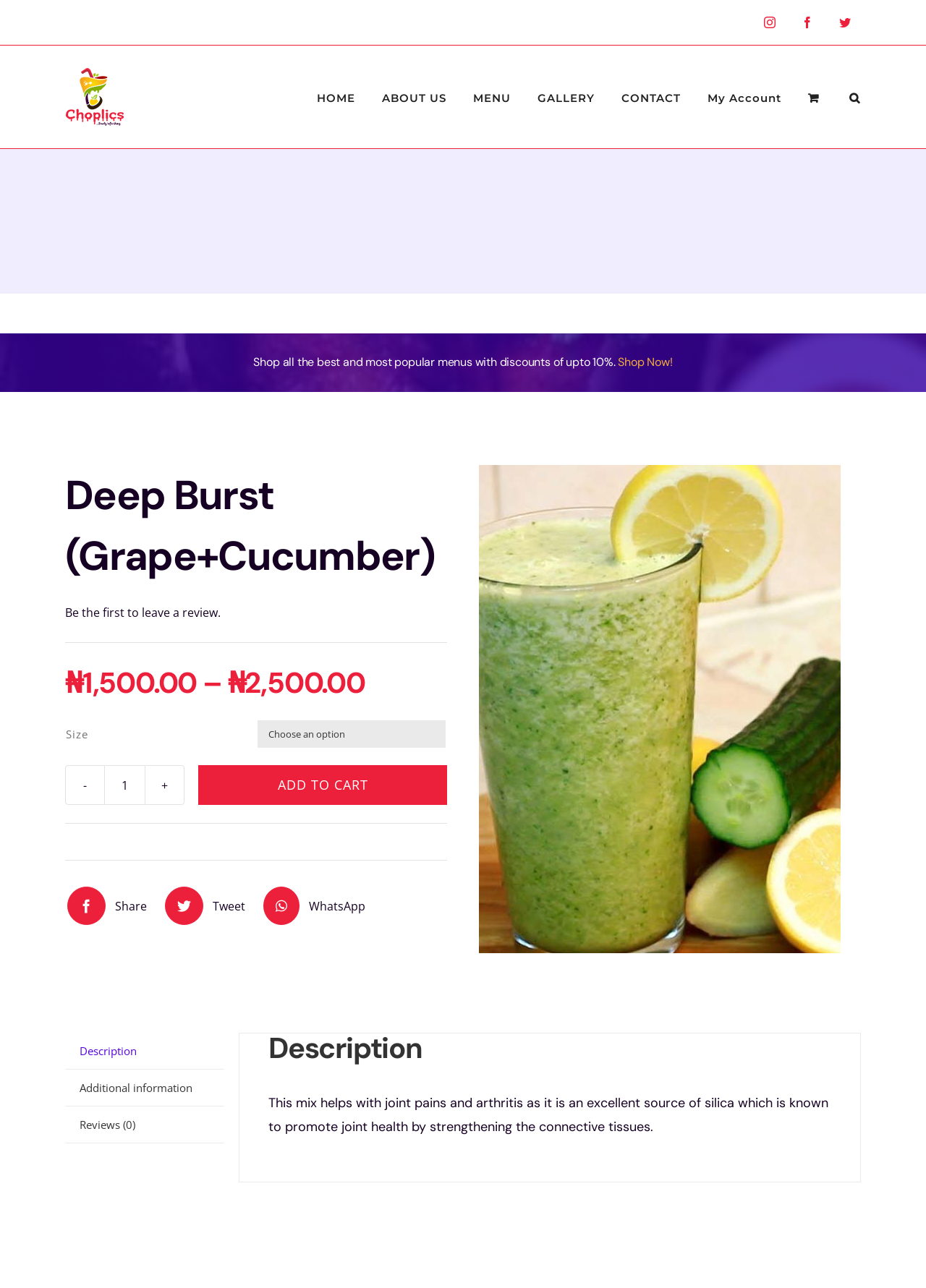Determine the bounding box coordinates for the clickable element required to fulfill the instruction: "View product description". Provide the coordinates as four float numbers between 0 and 1, i.e., [left, top, right, bottom].

[0.07, 0.802, 0.242, 0.831]